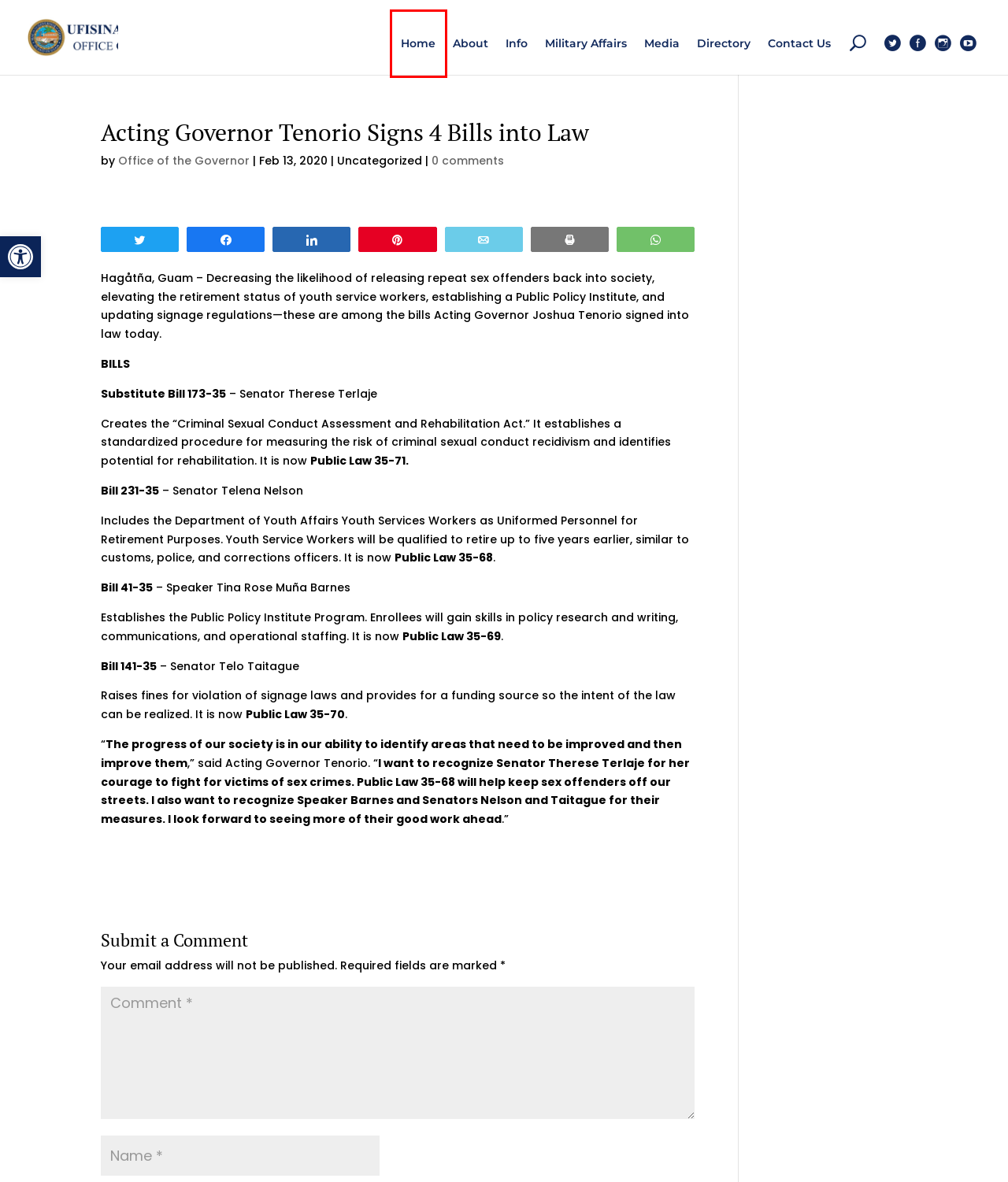You are presented with a screenshot of a webpage containing a red bounding box around a particular UI element. Select the best webpage description that matches the new webpage after clicking the element within the bounding box. Here are the candidates:
A. Copyright Policy - Governor of Guam
B. Privacy Policy - Governor of Guam
C. Press Release and Executive Orders - Governor of Guam
D. COVID-19 - Governor of Guam
E. Contact Us - Governor of Guam
F. Military Affairs - Governor of Guam
G. Vaccination | Get Up And Move, Guam!
H. Home - Governor of Guam

H